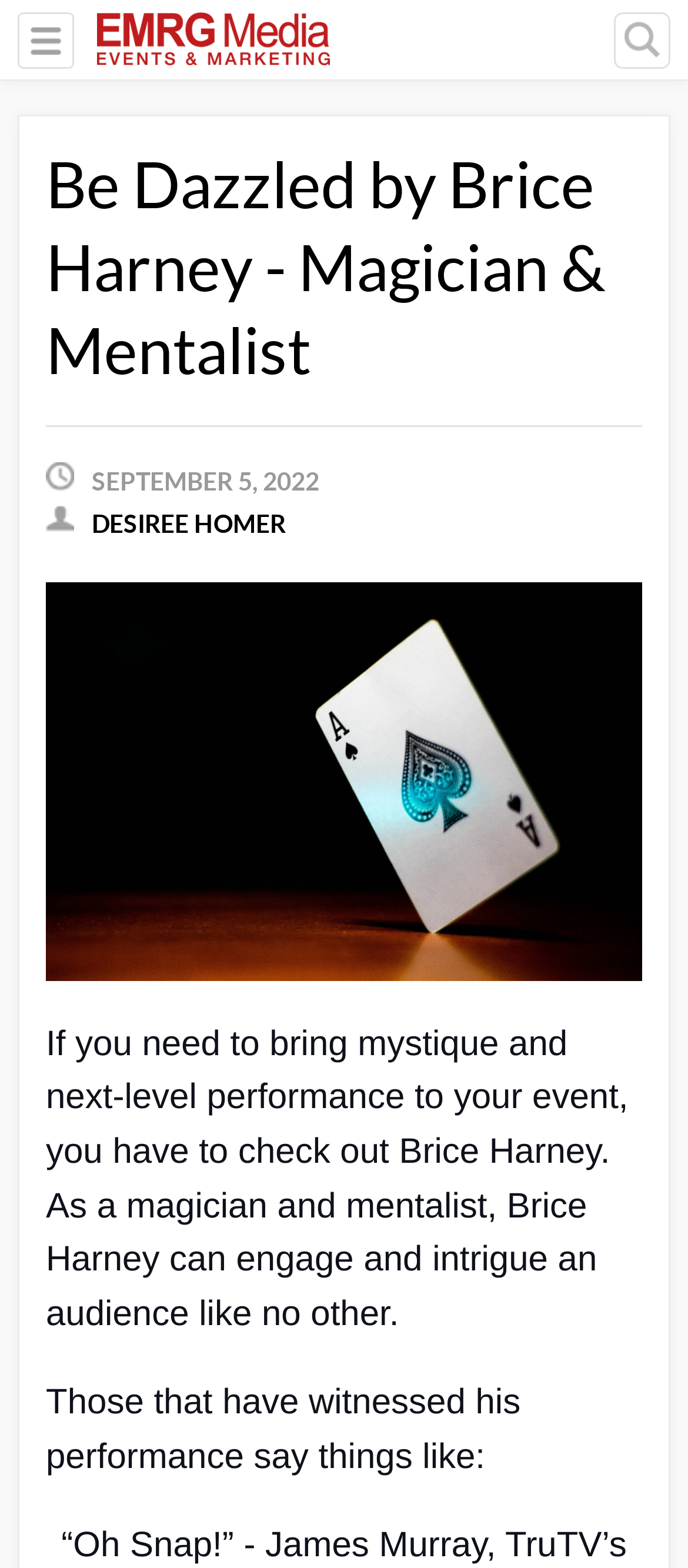Determine the main heading text of the webpage.

Be Dazzled by Brice Harney - Magician & Mentalist